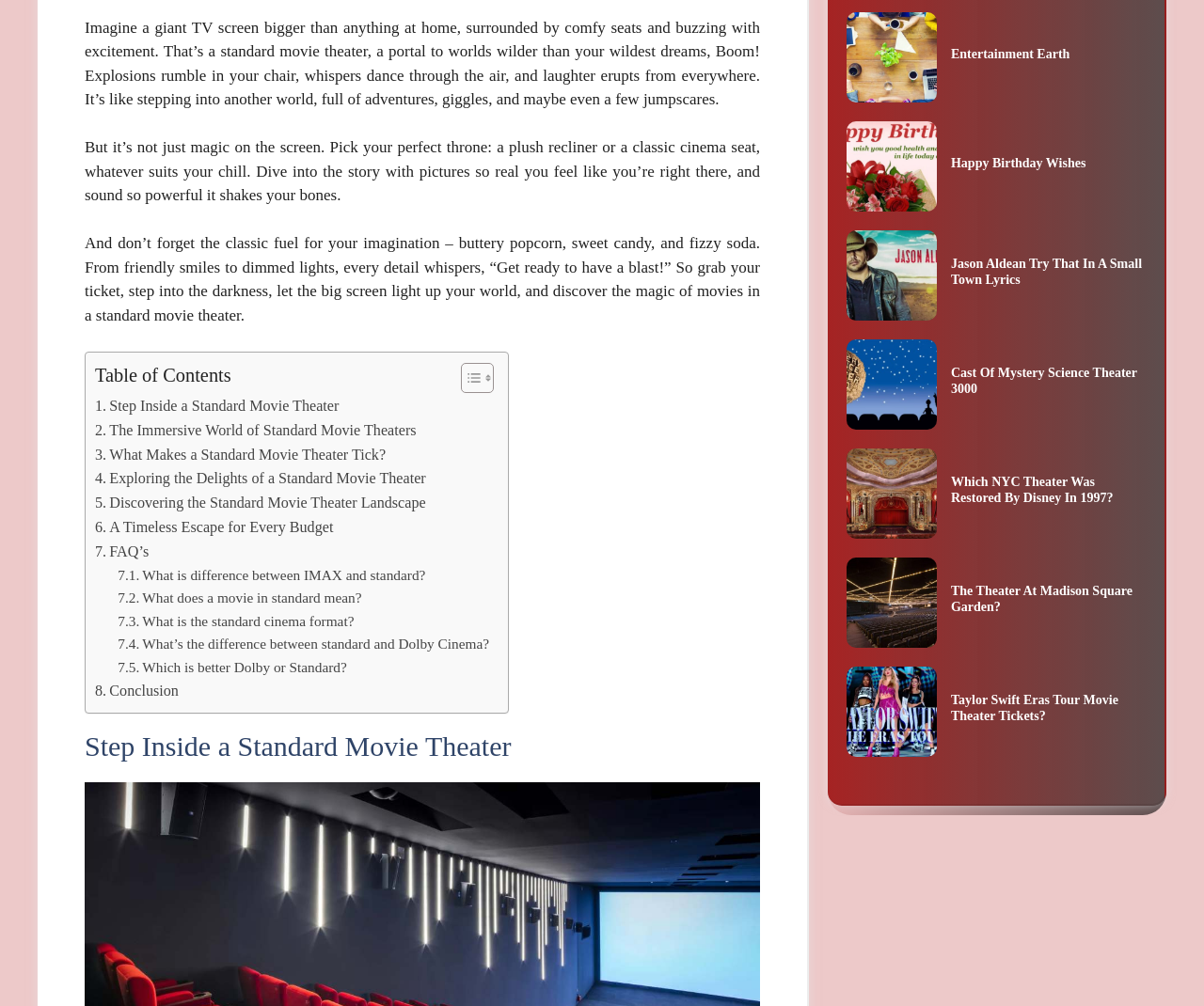Using the format (top-left x, top-left y, bottom-right x, bottom-right y), provide the bounding box coordinates for the described UI element. All values should be floating point numbers between 0 and 1: Toggle

[0.371, 0.36, 0.406, 0.391]